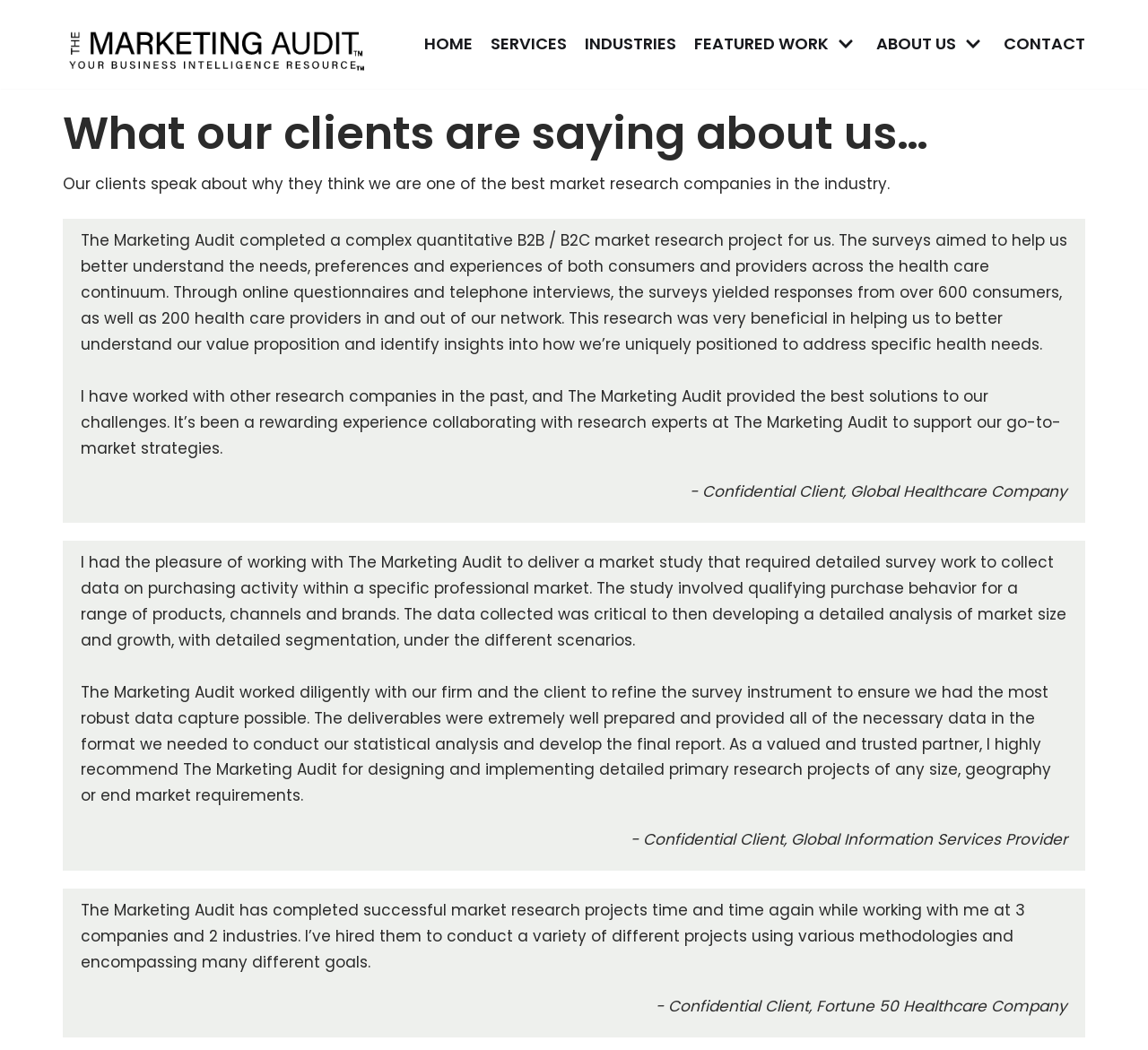Please specify the bounding box coordinates of the clickable section necessary to execute the following command: "Click on the 'Marketing Audit' logo".

[0.055, 0.015, 0.328, 0.069]